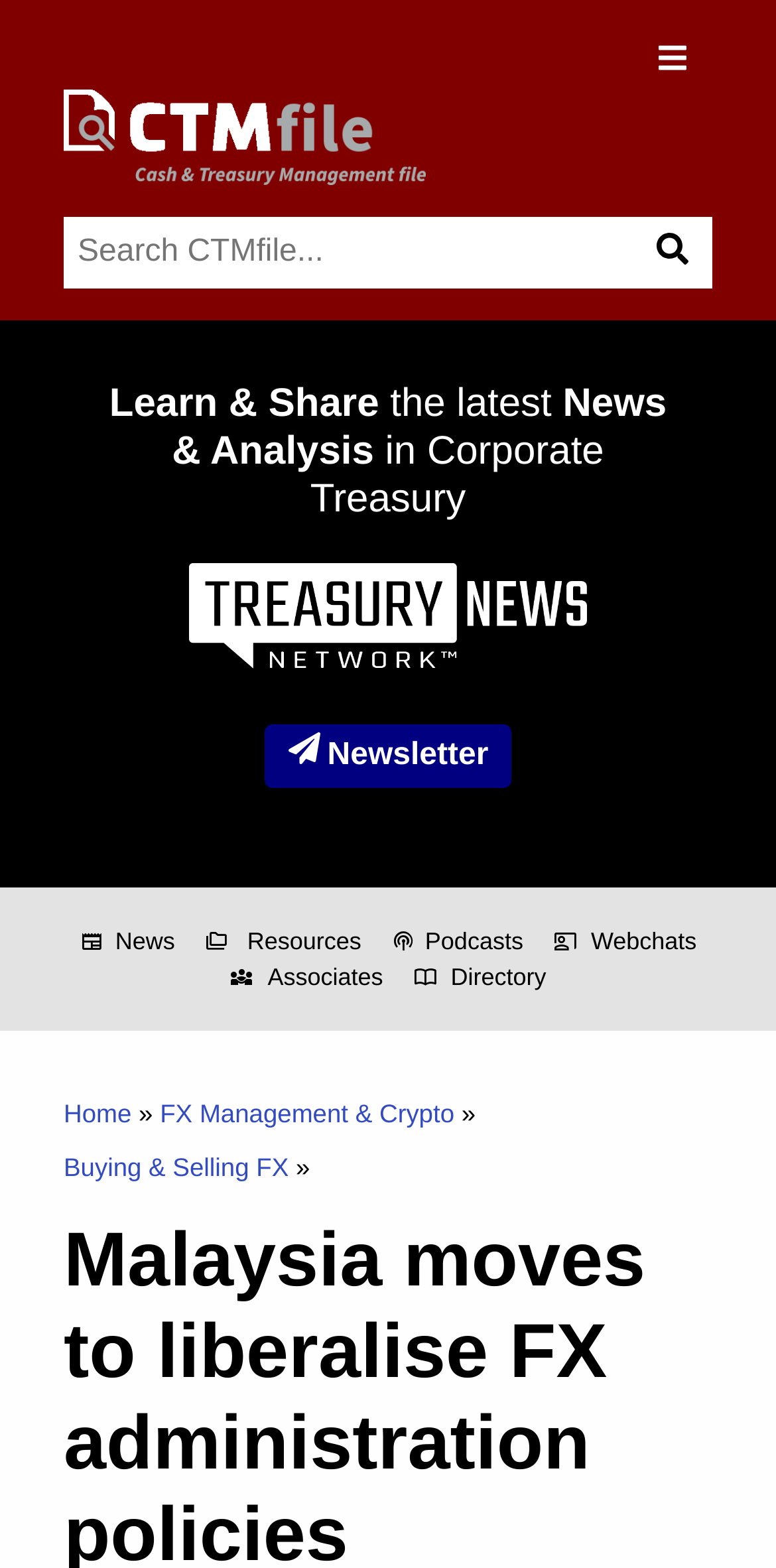What is the first link in the directory section?
Using the visual information, respond with a single word or phrase.

Home